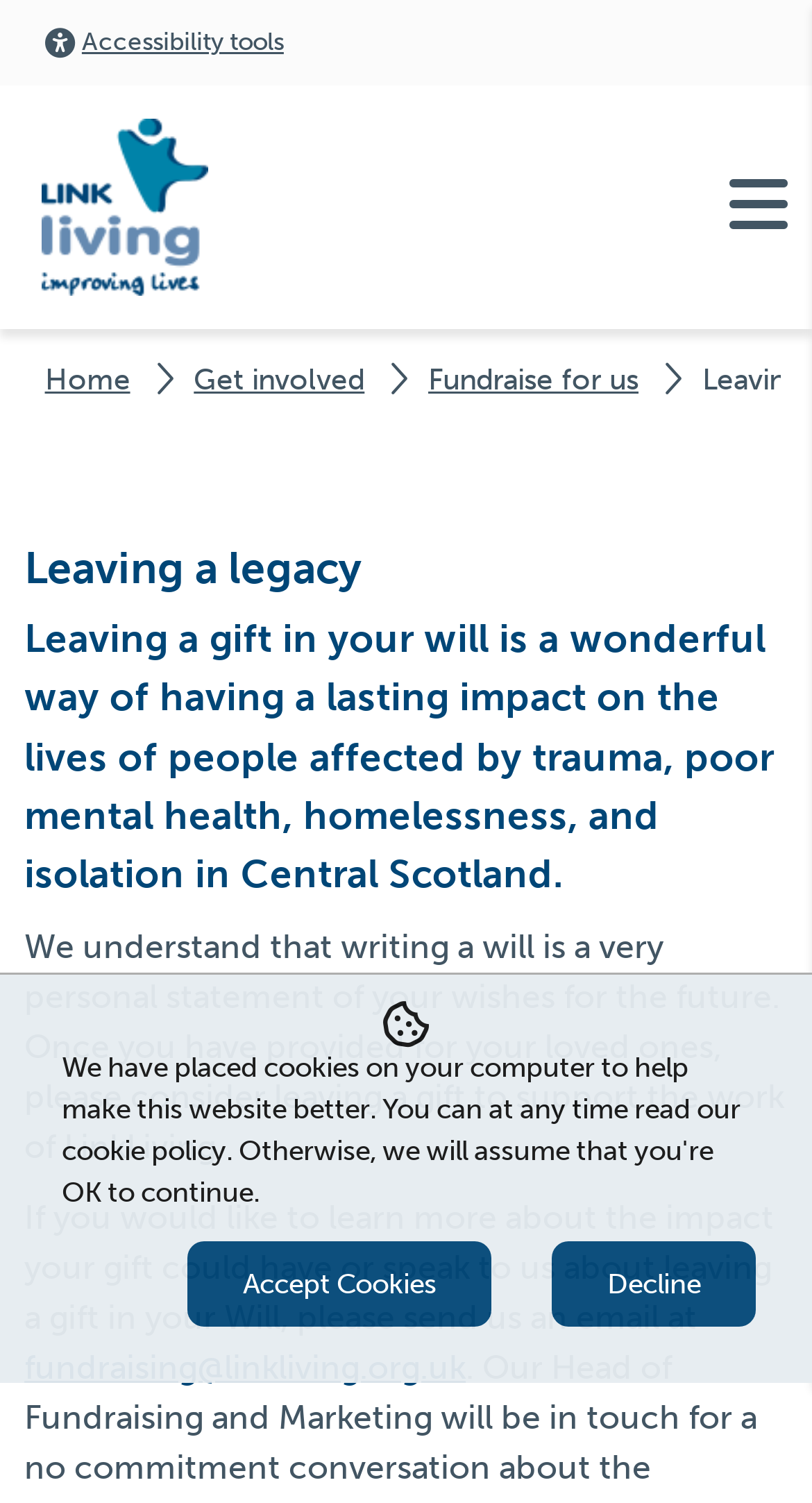Identify the headline of the webpage and generate its text content.

Leaving a legacy